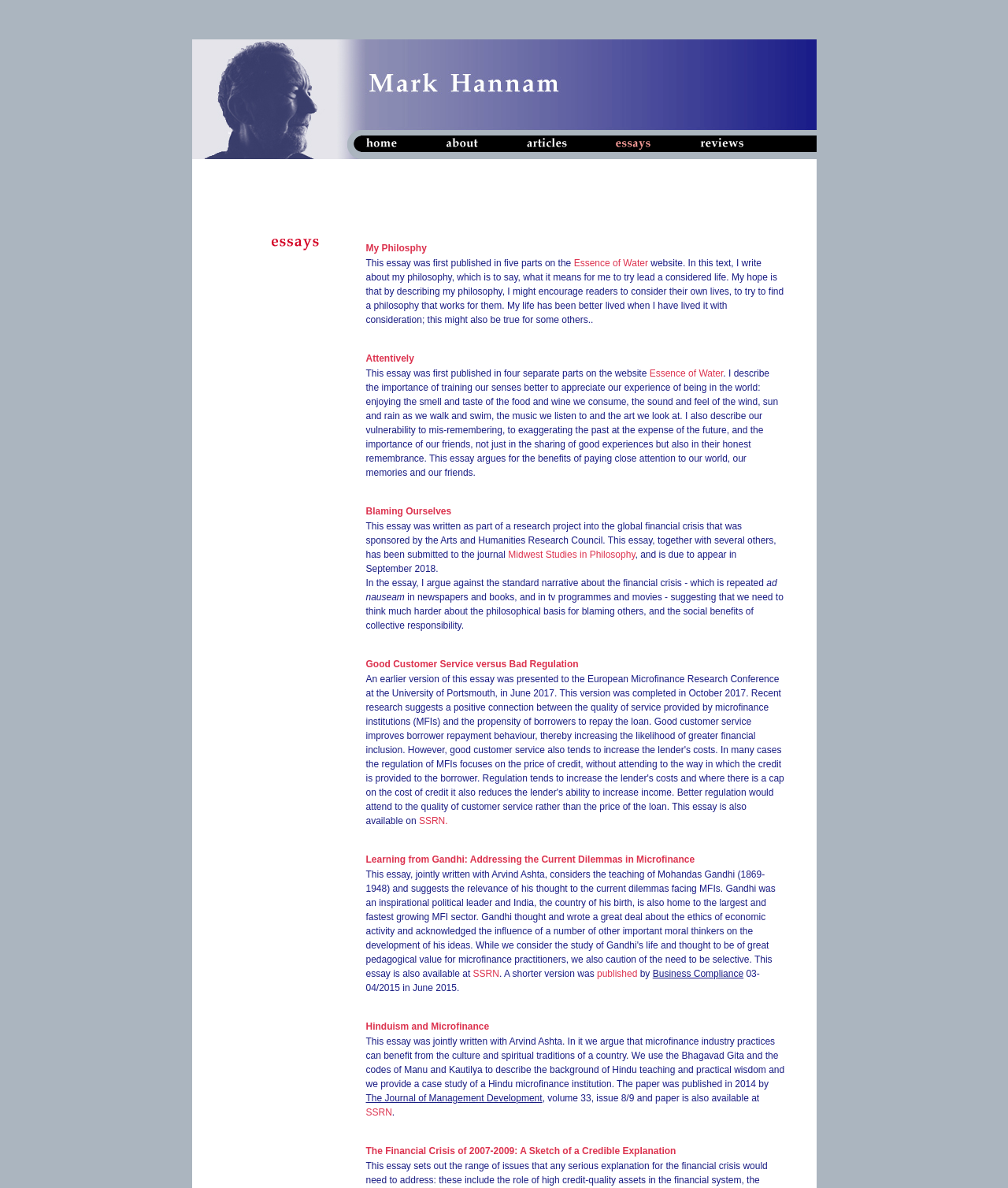Given the description of the UI element: "Midwest Studies in Philosophy", predict the bounding box coordinates in the form of [left, top, right, bottom], with each value being a float between 0 and 1.

[0.504, 0.462, 0.63, 0.471]